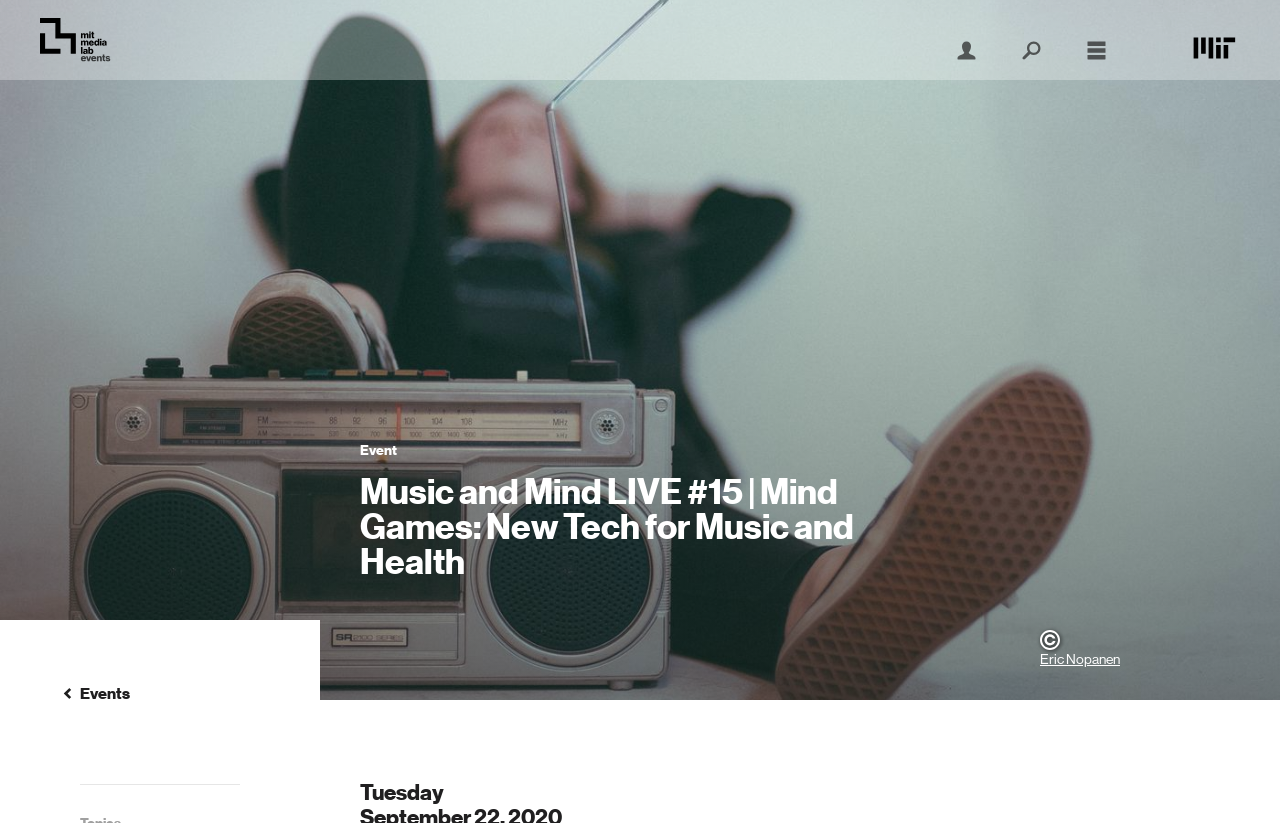What is the day of the event?
From the details in the image, answer the question comprehensively.

According to the webpage, the day of the event is 'Tuesday' which is mentioned in the static text 'Tuesday'.